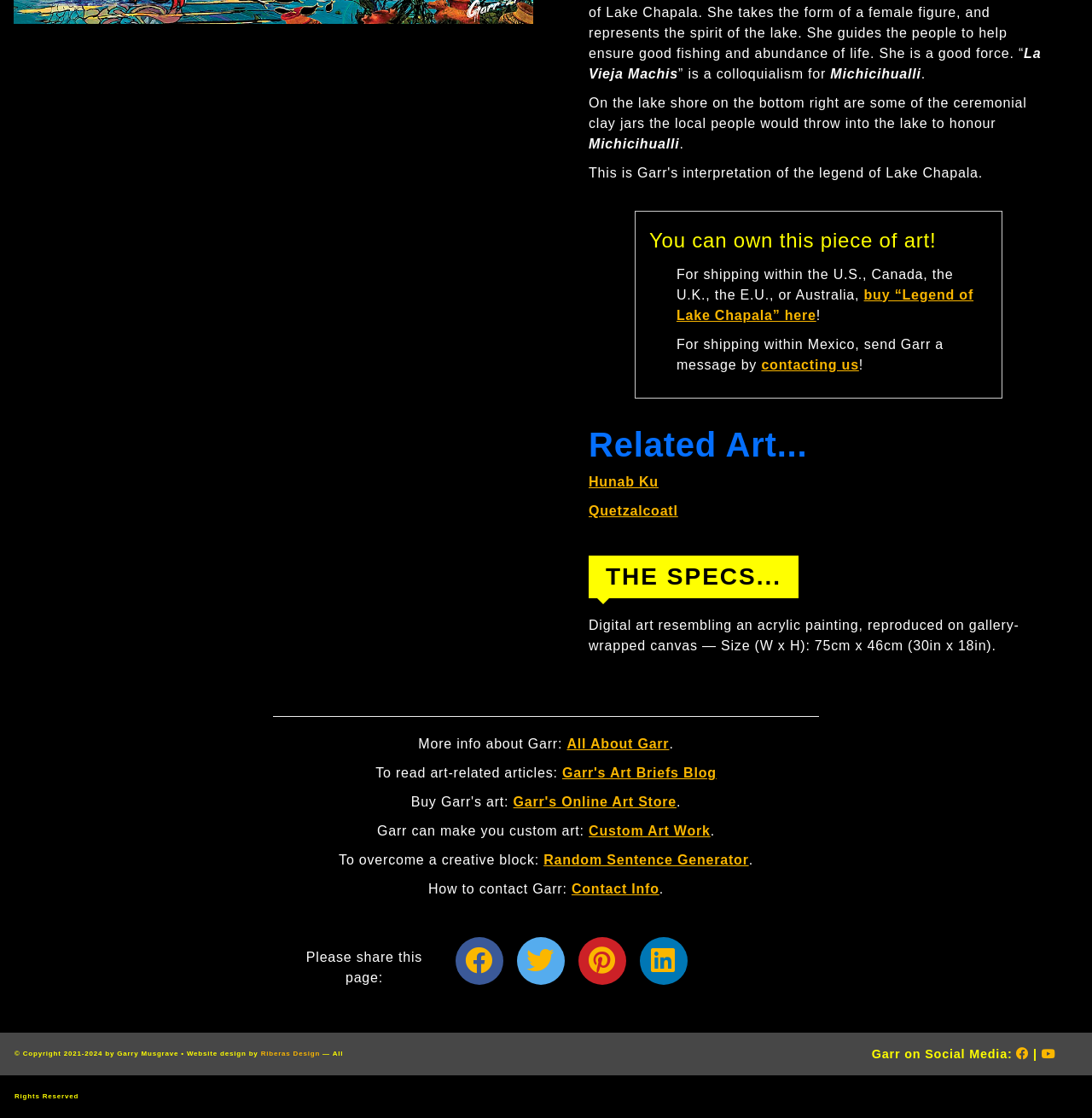Please find the bounding box coordinates in the format (top-left x, top-left y, bottom-right x, bottom-right y) for the given element description. Ensure the coordinates are floating point numbers between 0 and 1. Description: Garr's Art Briefs Blog

[0.515, 0.685, 0.656, 0.698]